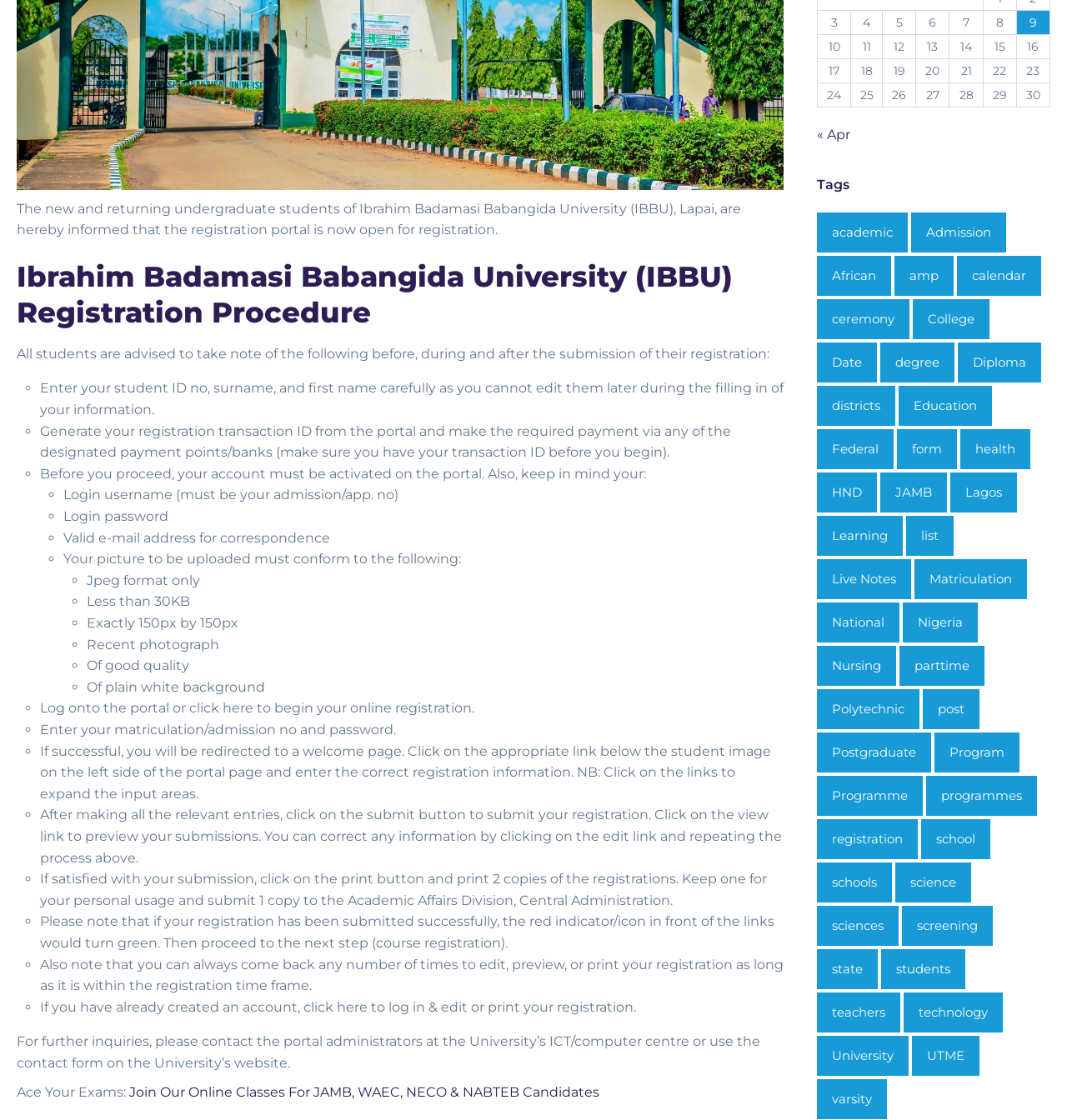Locate the coordinates of the bounding box for the clickable region that fulfills this instruction: "Join Our Online Classes For JAMB, WAEC, NECO & NABTEB Candidates".

[0.121, 0.968, 0.562, 0.982]